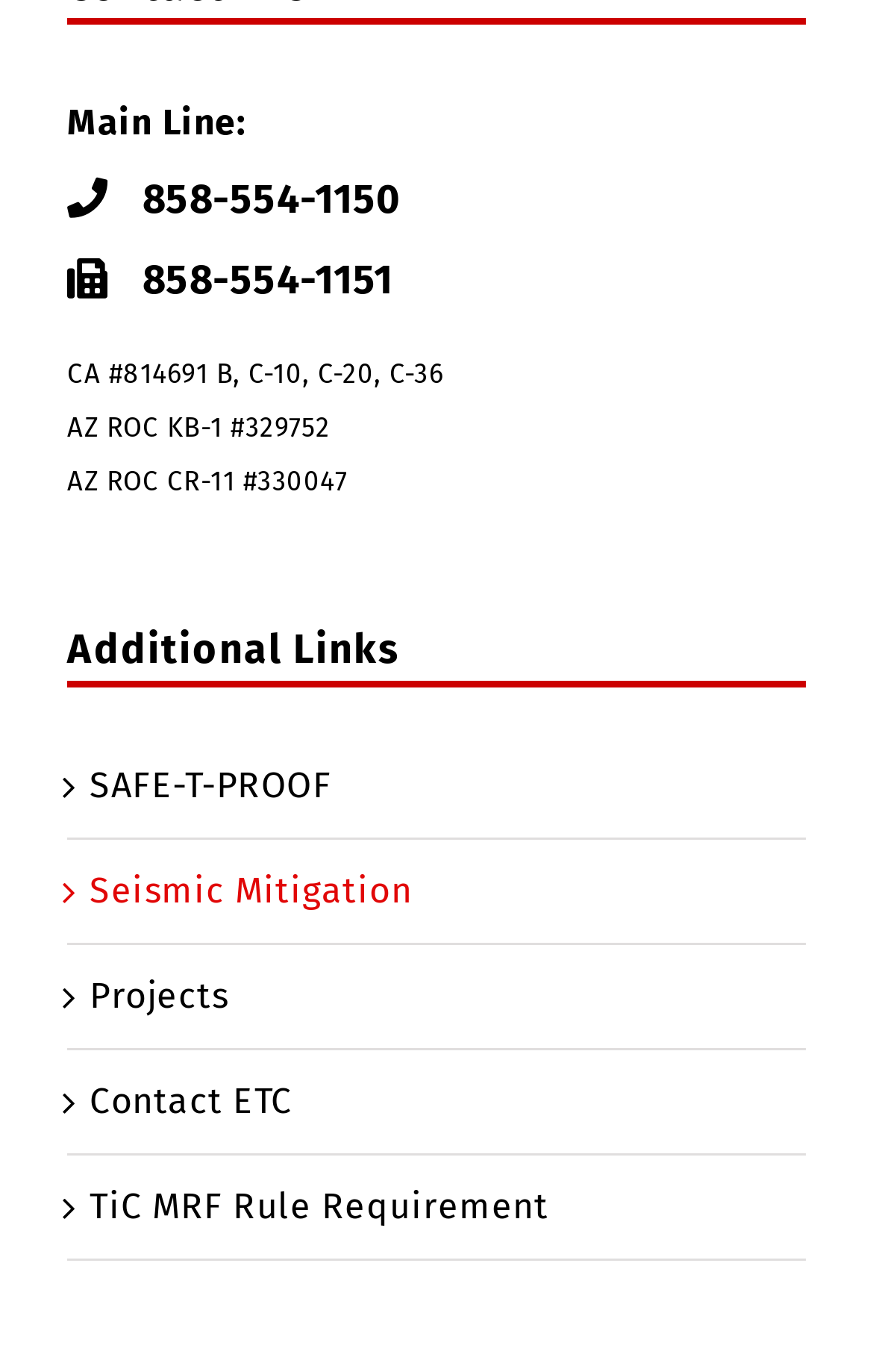Provide a single word or phrase answer to the question: 
How many additional links are provided?

5